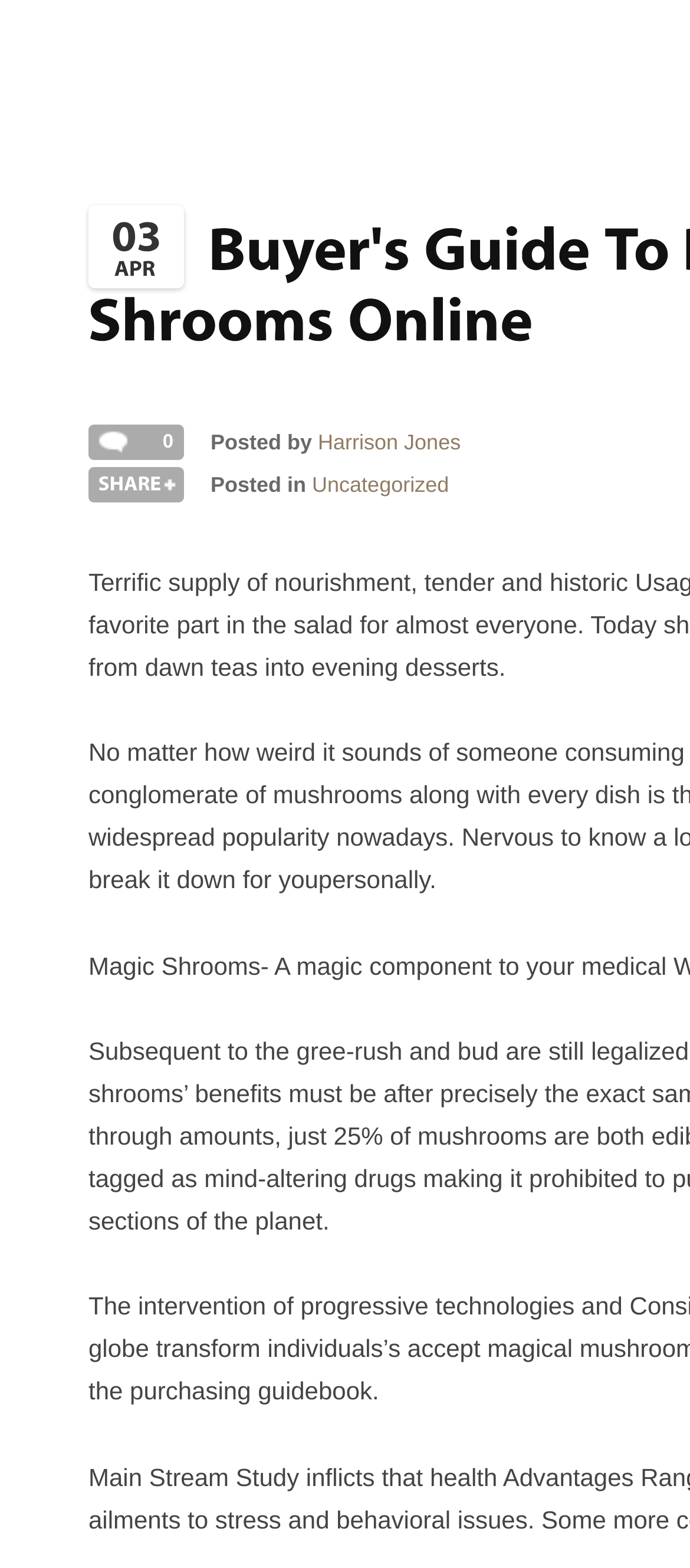Given the webpage screenshot, identify the bounding box of the UI element that matches this description: "BLOG ROLL".

[0.742, 0.209, 0.919, 0.254]